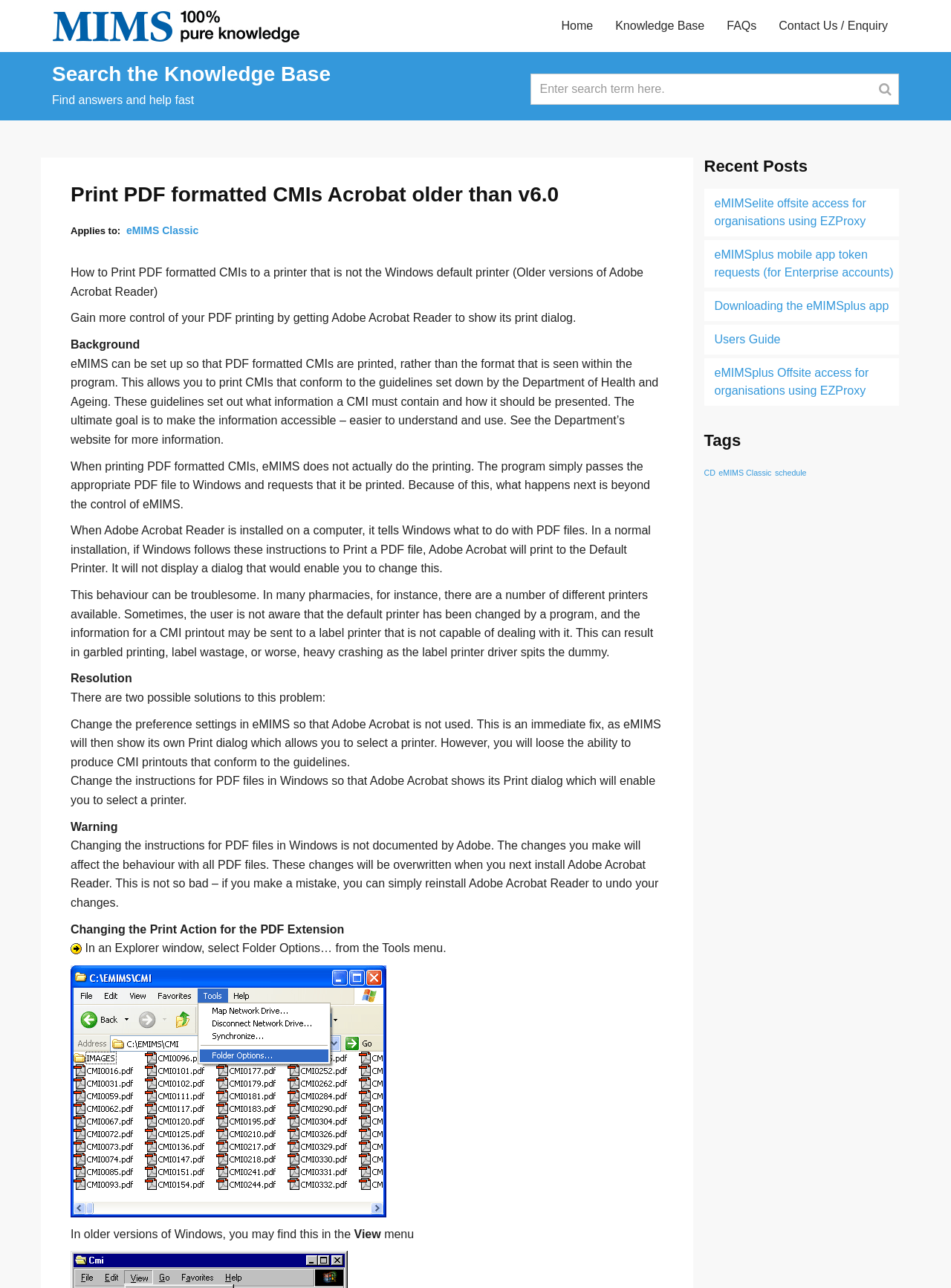Give a one-word or short phrase answer to the question: 
What happens when Adobe Acrobat Reader is installed on a computer?

It tells Windows what to do with PDF files